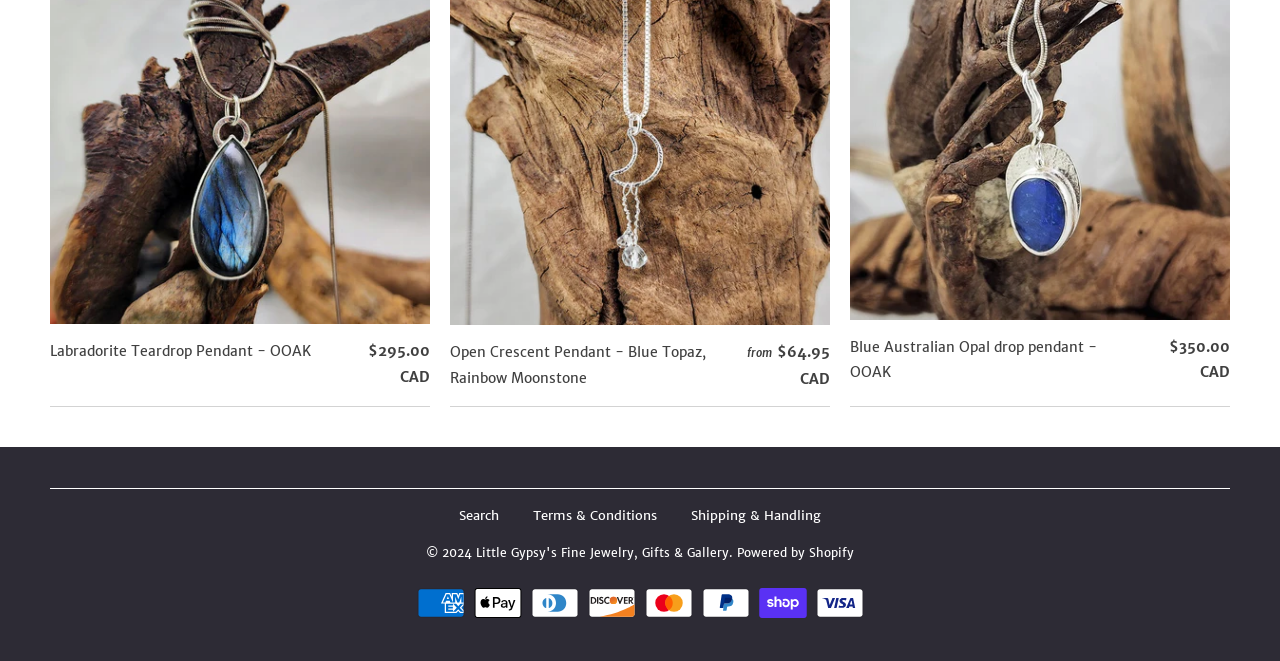Review the image closely and give a comprehensive answer to the question: How many payment methods are accepted?

I counted the number of image elements at the bottom of the page, each representing a payment method, and found 8 images: American Express, Apple Pay, Diners Club, Discover, Mastercard, PayPal, Shop Pay, and Visa.